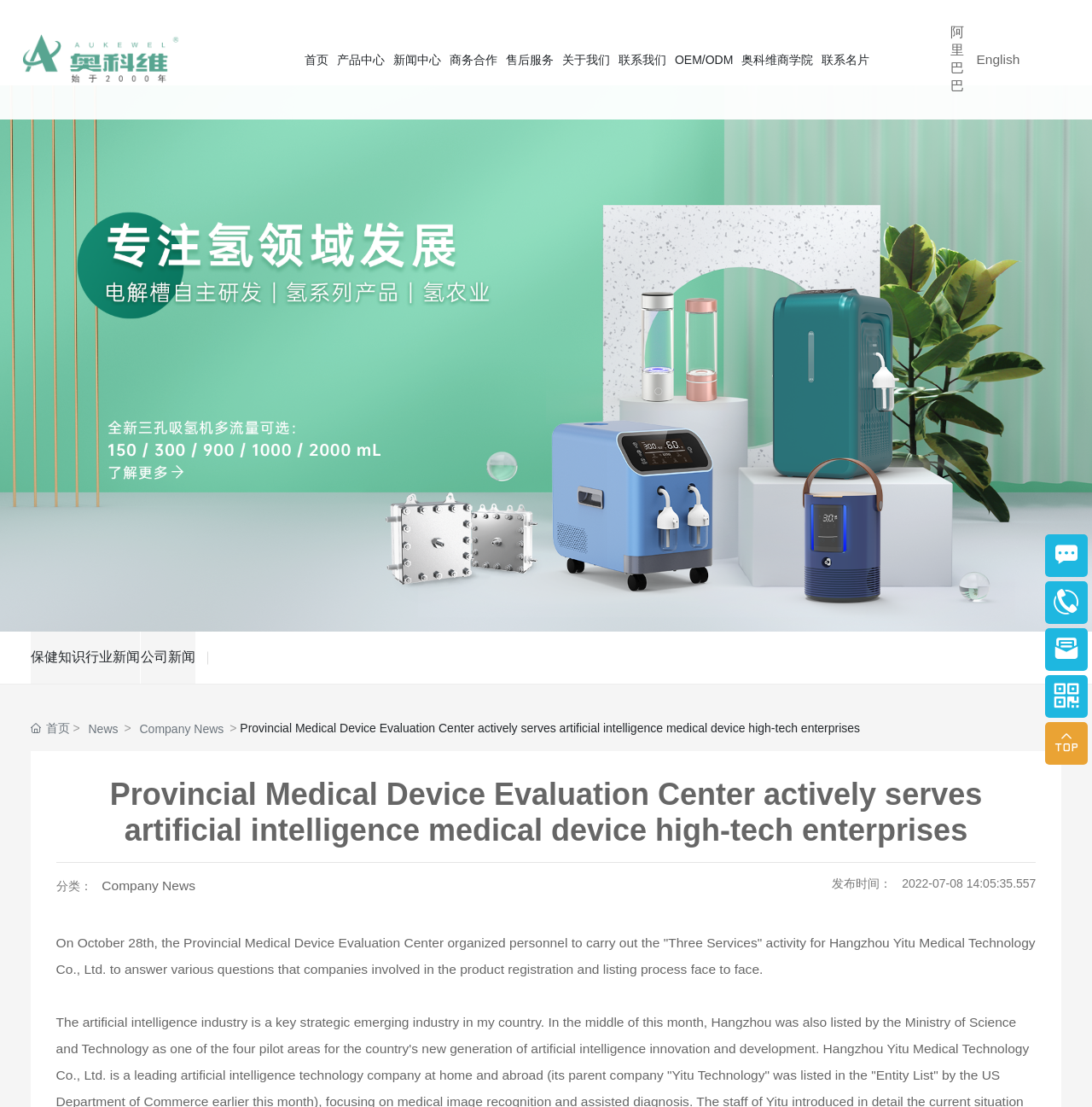What is the topic of the news article?
Examine the screenshot and reply with a single word or phrase.

Medical Device Evaluation